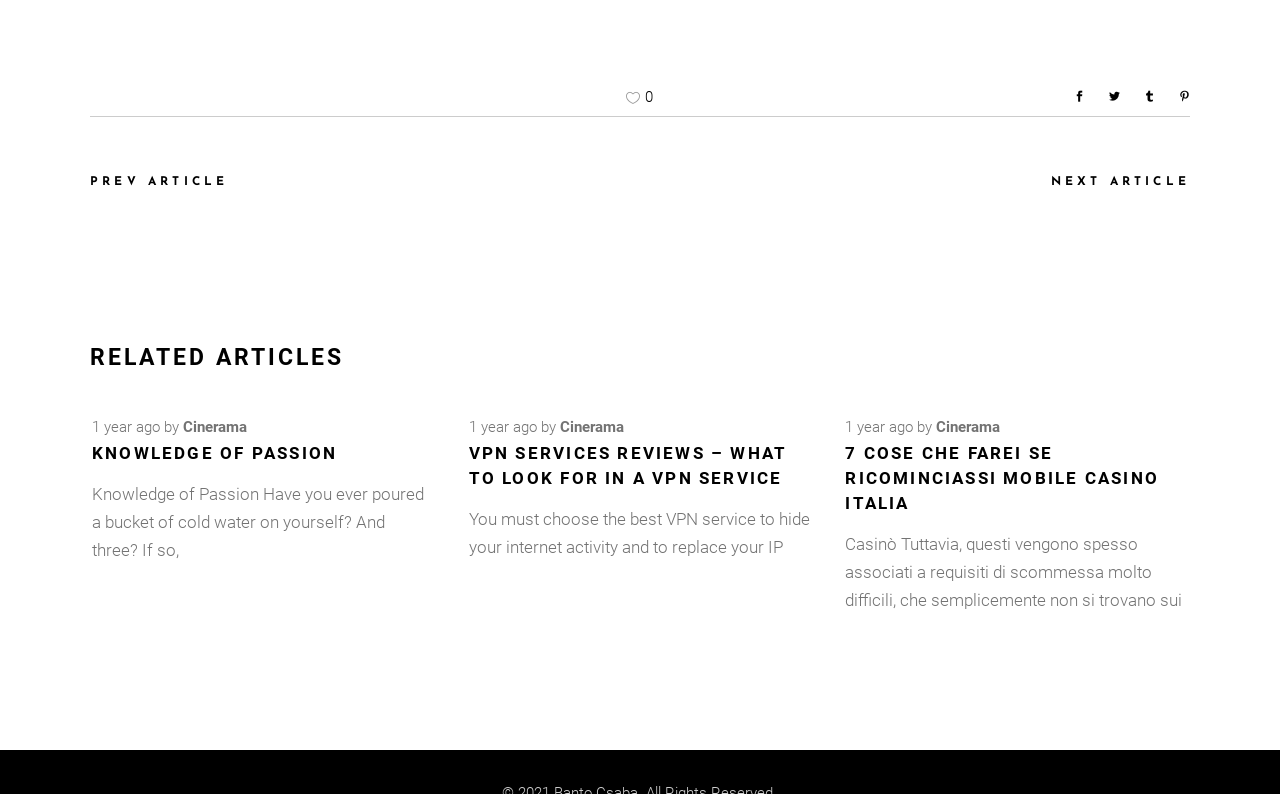Locate the bounding box coordinates for the element described below: "cinerama". The coordinates must be four float values between 0 and 1, formatted as [left, top, right, bottom].

[0.143, 0.526, 0.193, 0.549]